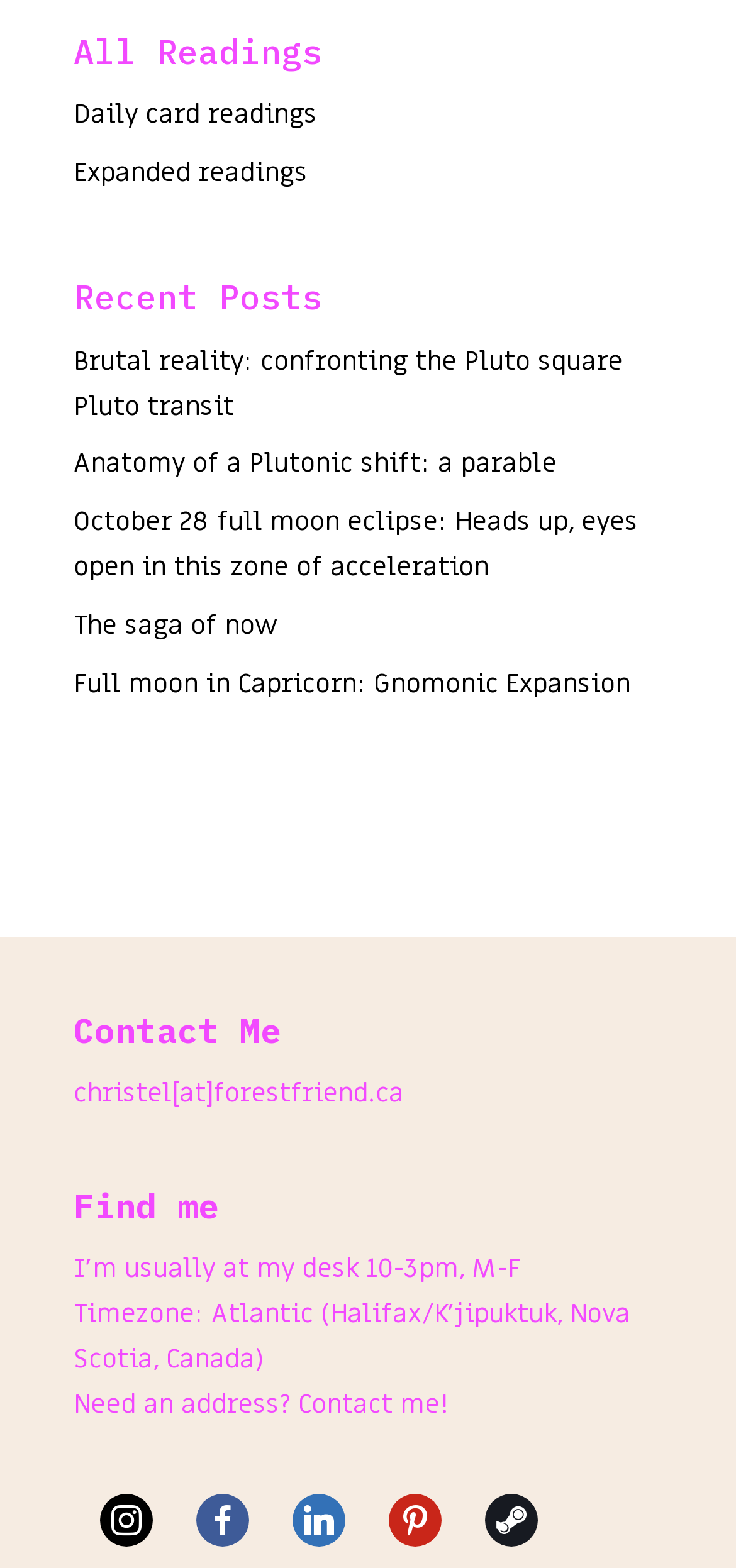Show the bounding box coordinates for the HTML element described as: "facebook".

[0.267, 0.953, 0.338, 0.987]